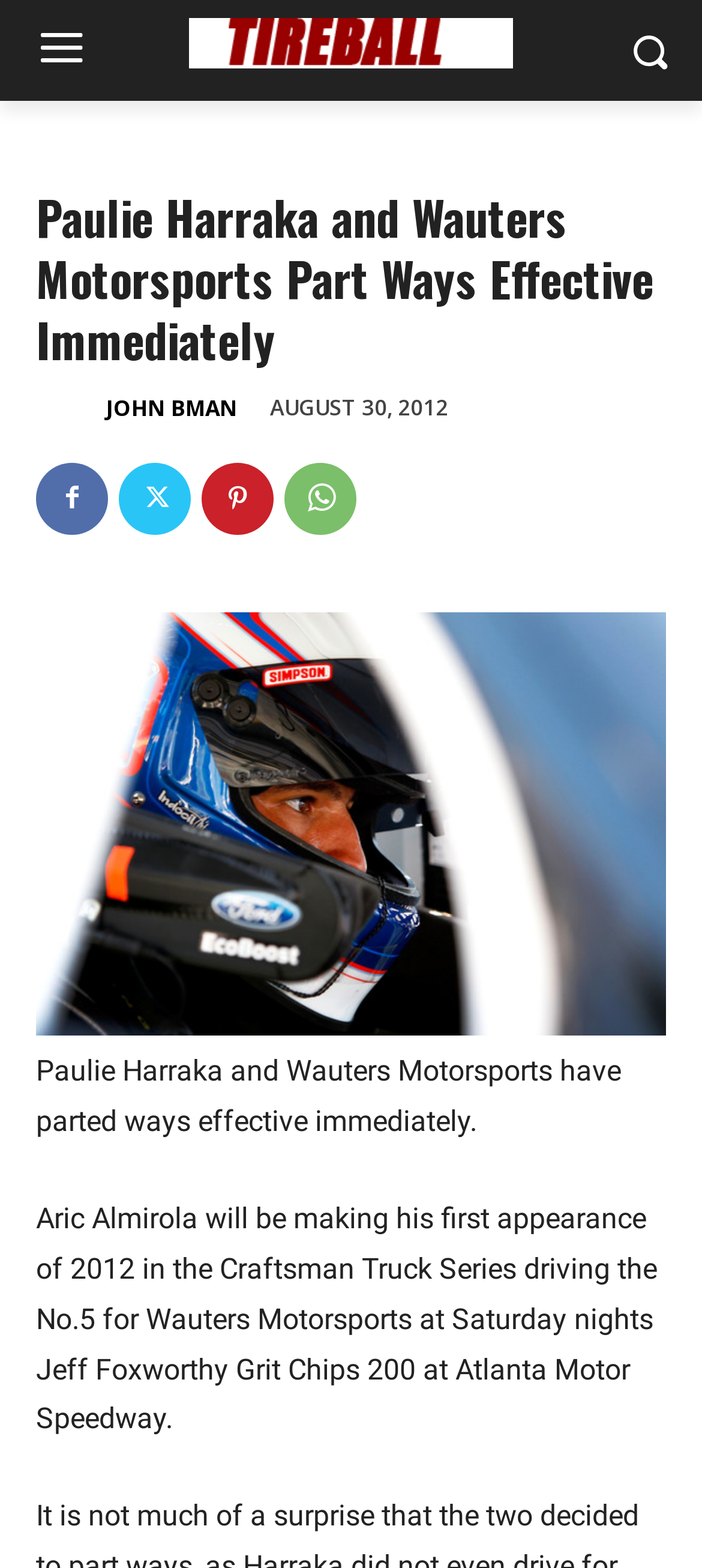Who will be driving the No.5 for Wauters Motorsports?
Please provide a single word or phrase as the answer based on the screenshot.

Aric Almirola